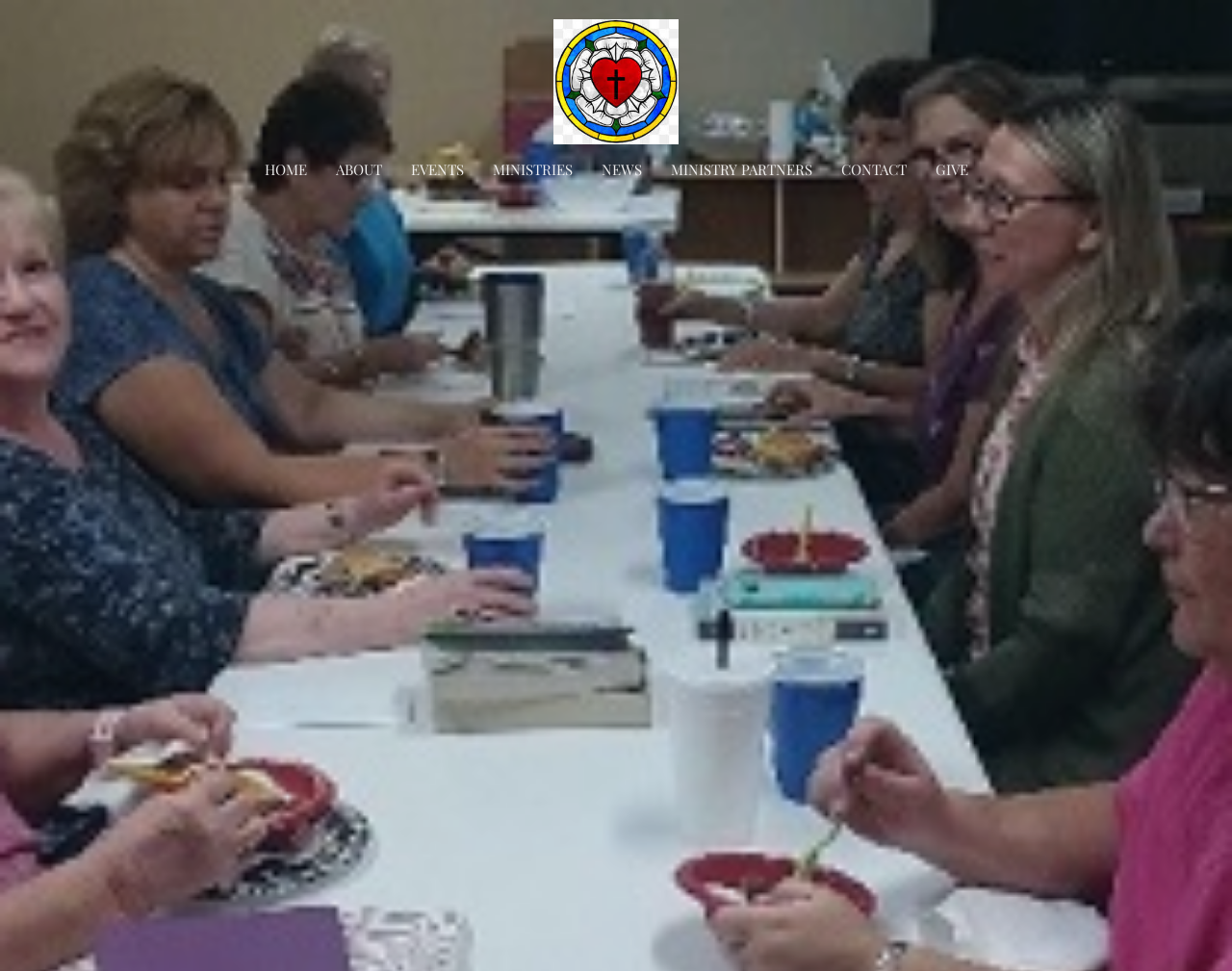Please identify the bounding box coordinates of the area that needs to be clicked to follow this instruction: "go to home page".

[0.214, 0.159, 0.249, 0.192]